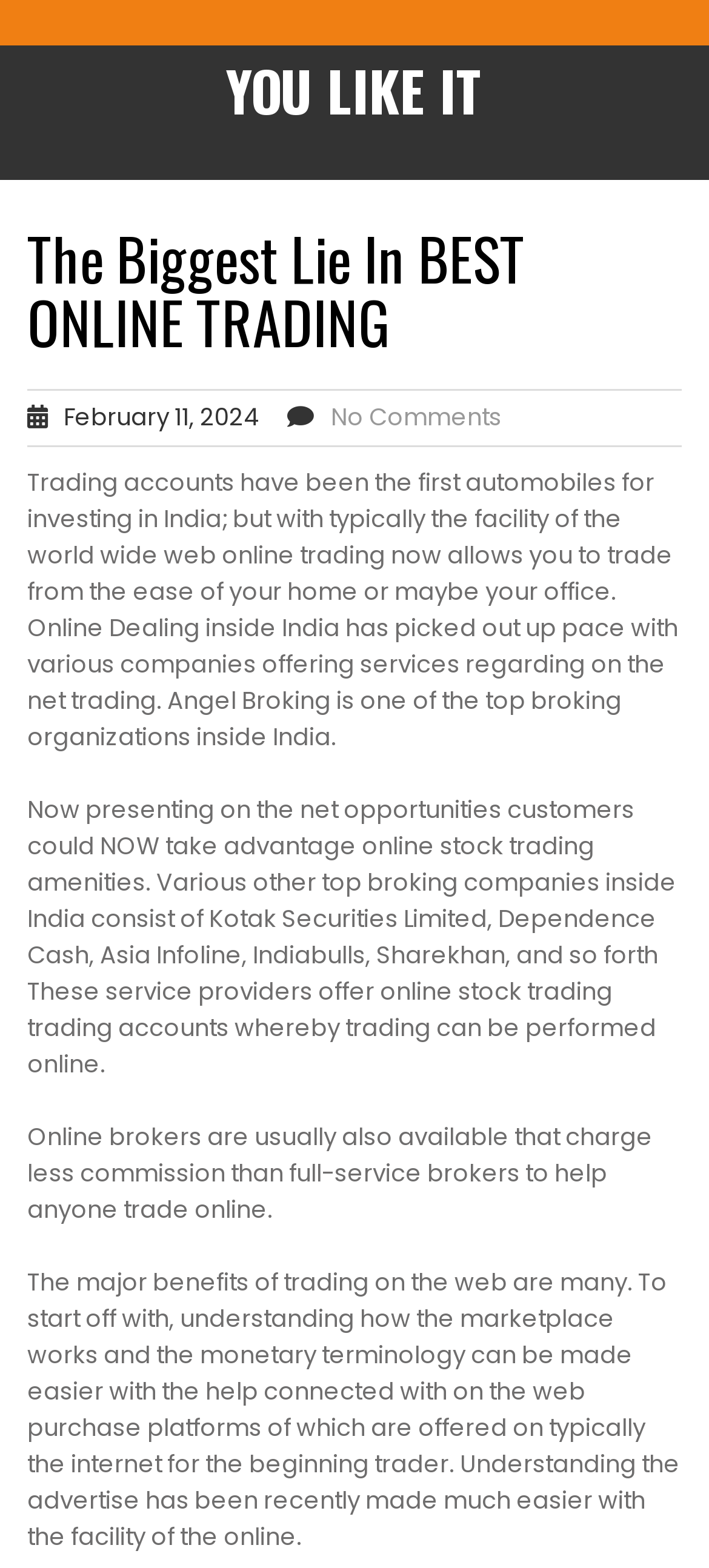What is the benefit of online trading mentioned in the article?
Please ensure your answer is as detailed and informative as possible.

I found the benefit of online trading mentioned in the article by reading the static text element that contains the sentence 'Understanding the market has been made much easier with the facility of the online.' This sentence explains that online trading makes it easier for users to understand the market.